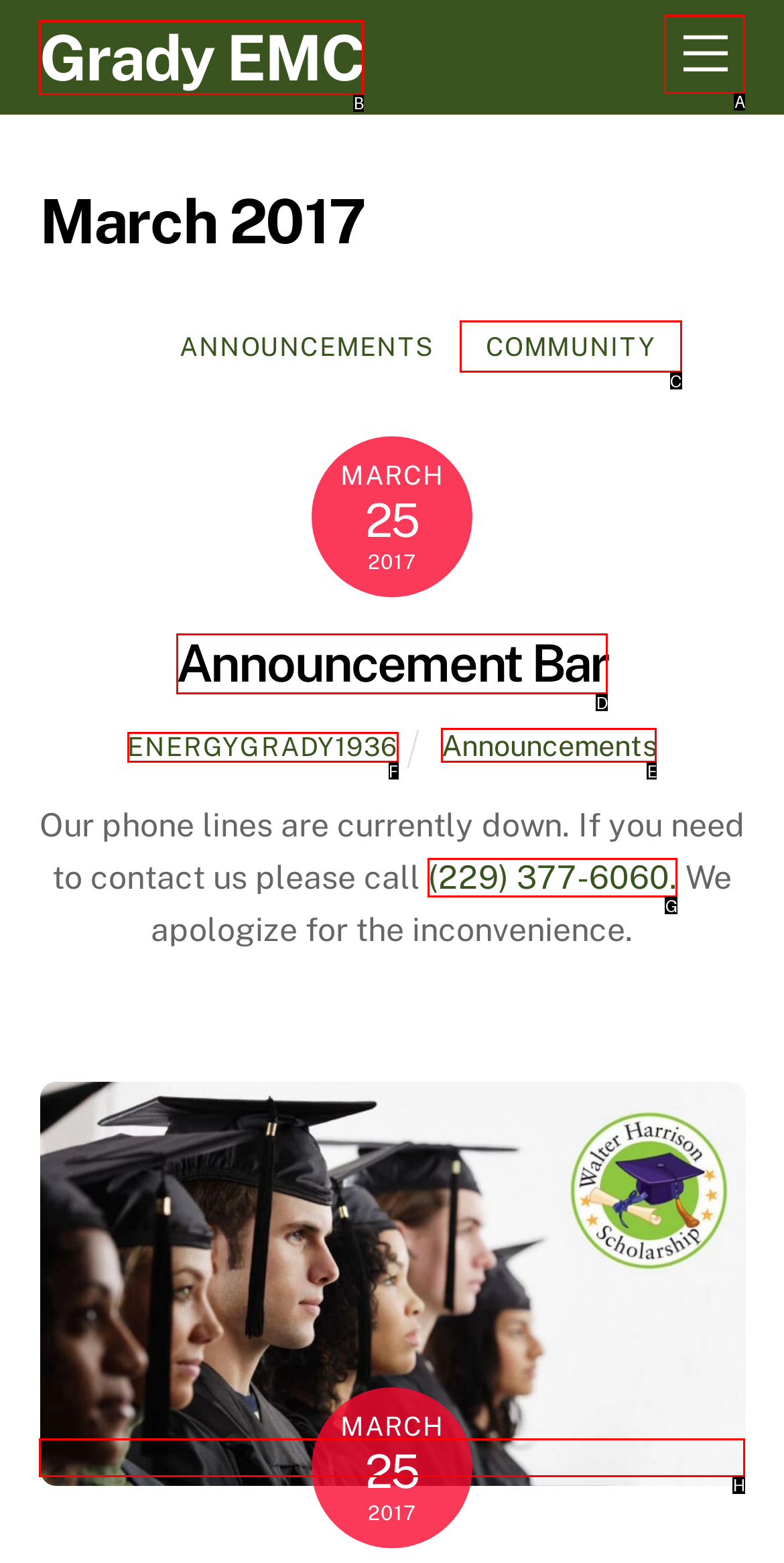Which lettered option should be clicked to achieve the task: Call (229) 377-6060 for assistance? Choose from the given choices.

G